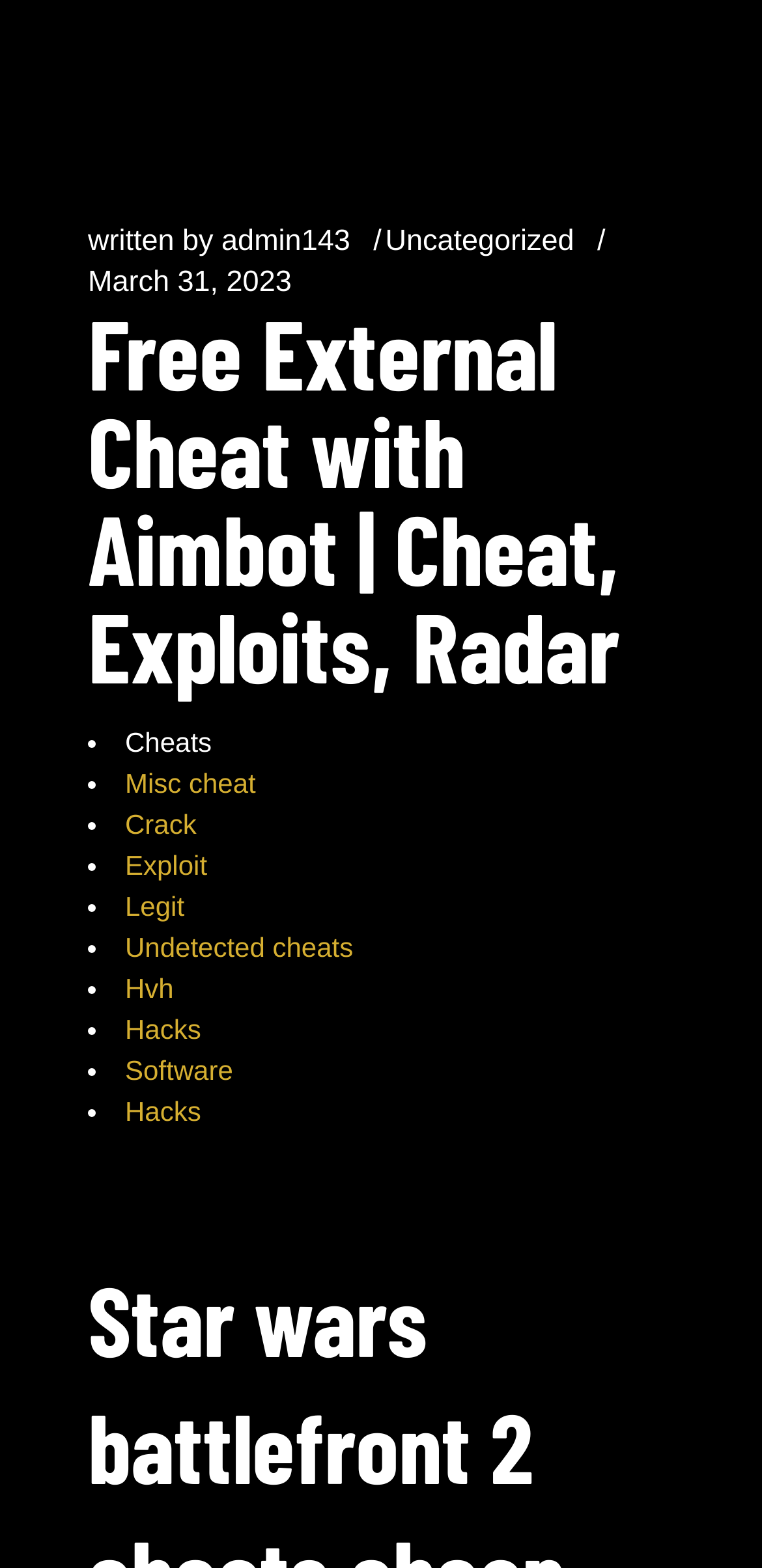Determine the bounding box for the UI element described here: "March 31, 2023".

[0.115, 0.169, 0.383, 0.191]